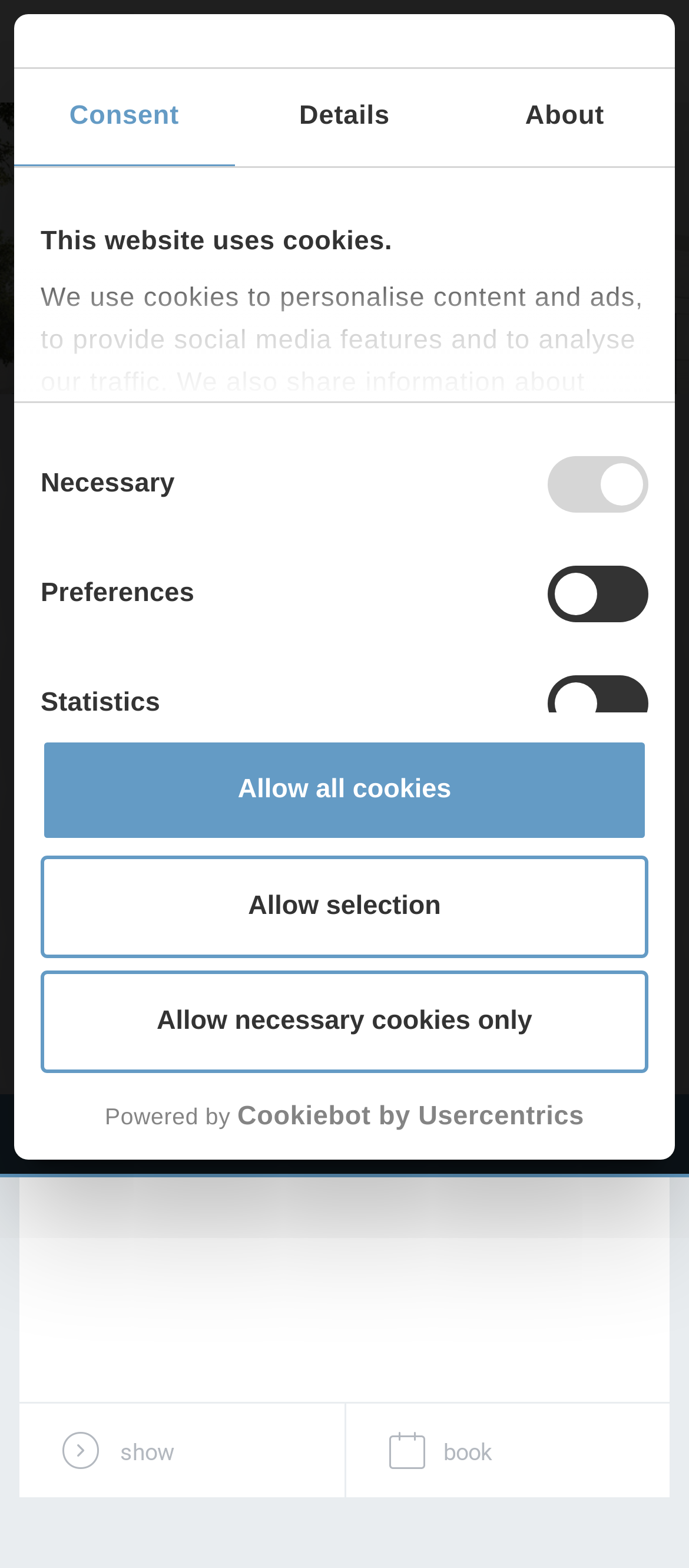Locate the bounding box coordinates of the clickable area to execute the instruction: "View the 'OUR ROOMS' section". Provide the coordinates as four float numbers between 0 and 1, represented as [left, top, right, bottom].

[0.028, 0.285, 0.972, 0.324]